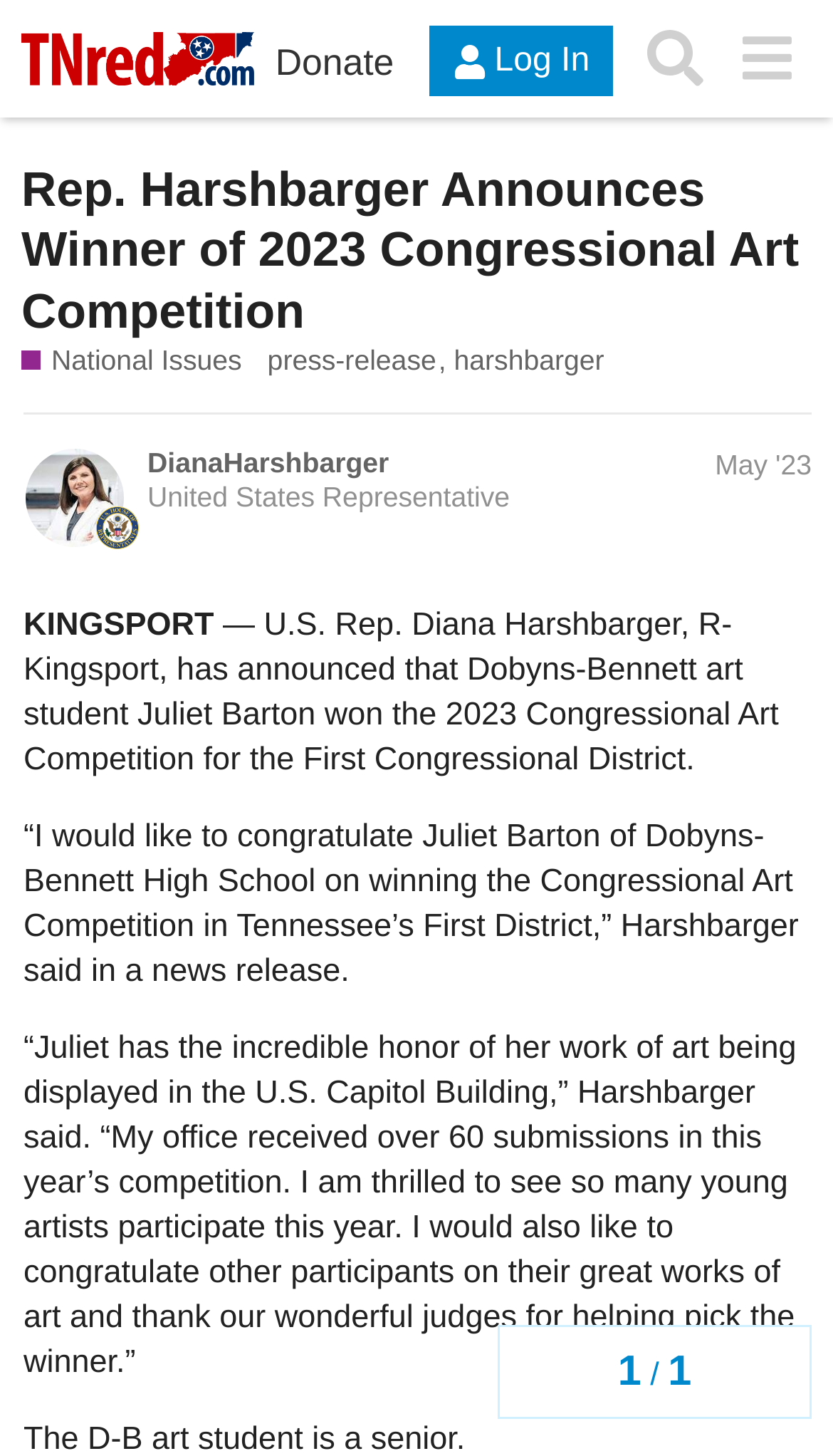What is the name of the high school that Juliet Barton attends?
Based on the visual, give a brief answer using one word or a short phrase.

Dobyns-Bennett High School